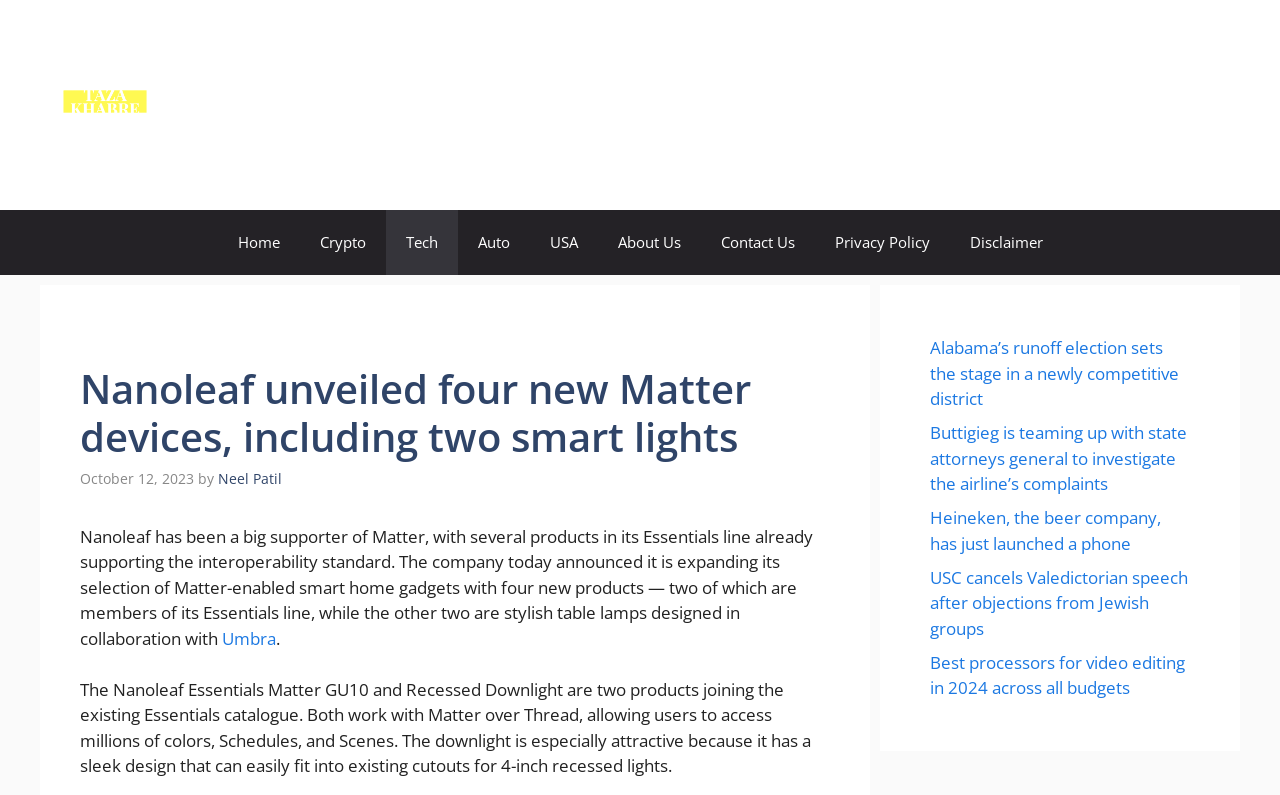Identify the main title of the webpage and generate its text content.

Nanoleaf unveiled four new Matter devices, including two smart lights